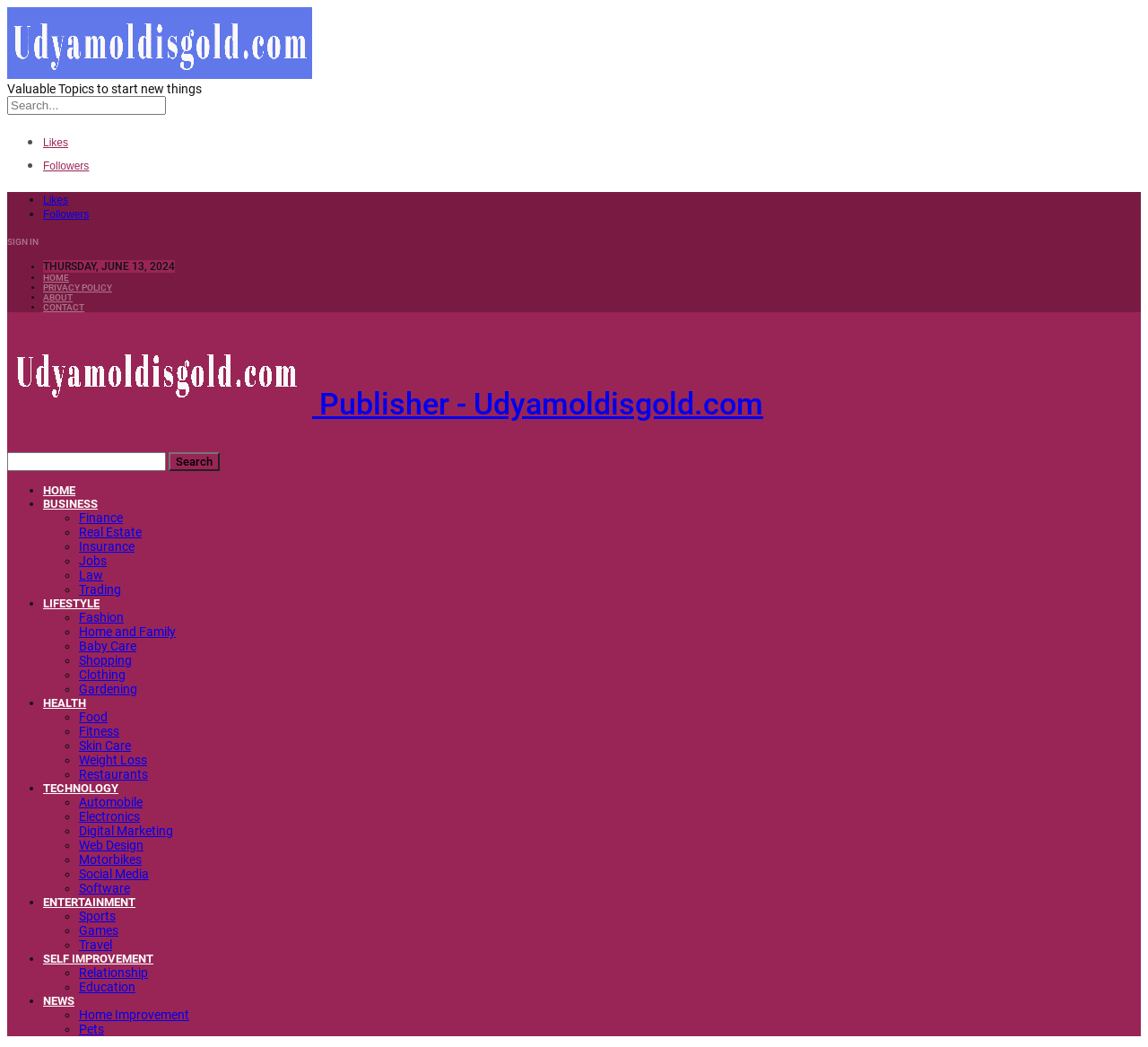Identify the bounding box of the UI element that matches this description: "Baby Care".

[0.069, 0.427, 0.119, 0.44]